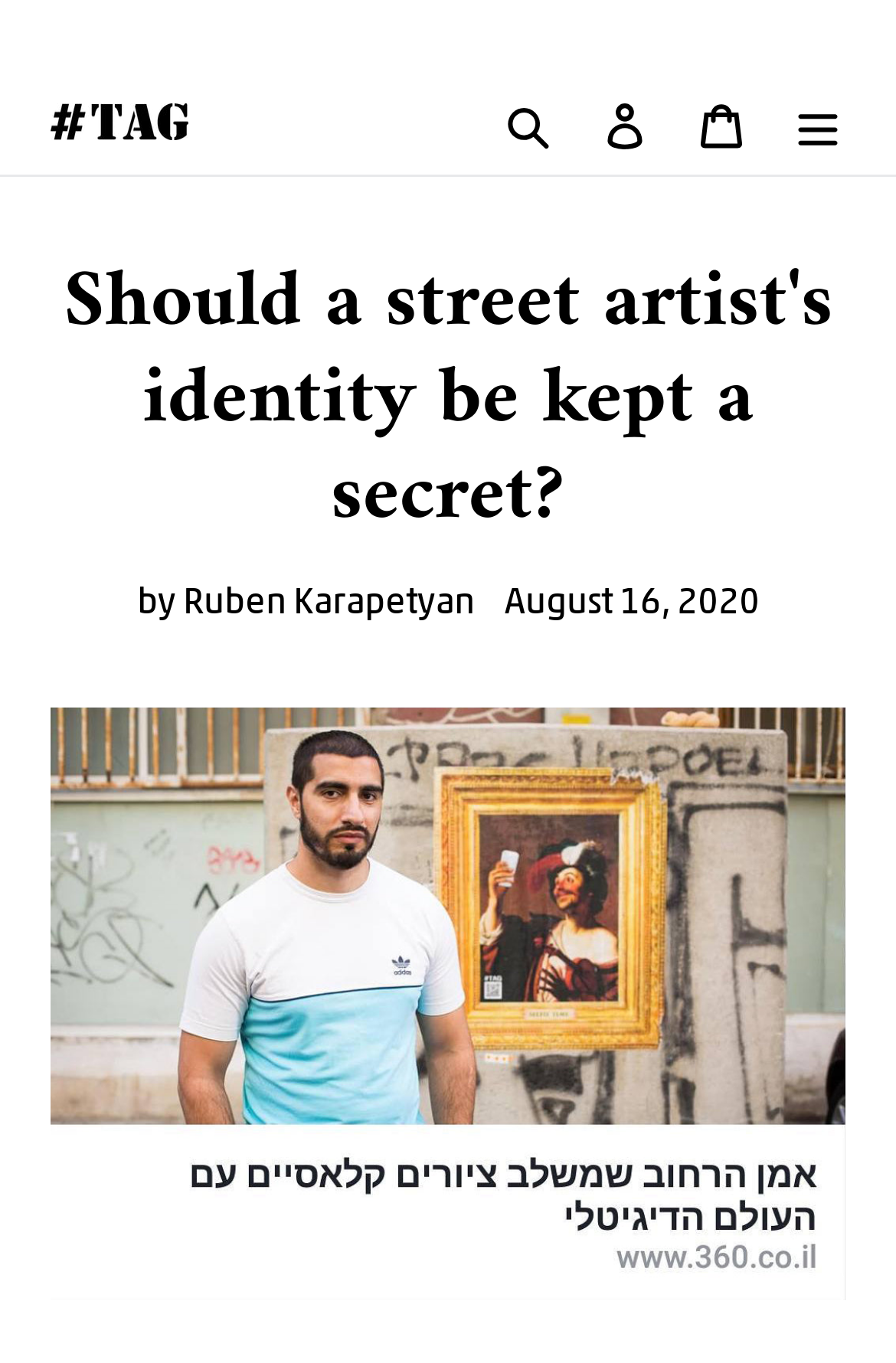Write a detailed summary of the webpage.

The webpage appears to be an article page with a focus on a specific topic. At the top left, there is a link to "TAG" accompanied by a small image, which is likely a logo or icon. To the right of the logo, there are three buttons: "Search", "Log in", and "Cart", which are aligned horizontally. The "Menu" button is located at the top right corner, which controls a mobile navigation menu.

Below the top navigation bar, there is a heading that reads "Should a street artist's identity be kept a secret?" which spans almost the entire width of the page. The heading is followed by a byline "by Ruben Karapetyan" and a timestamp "August 16, 2020", which are positioned below the heading and aligned to the left and right, respectively.

The article's main content is not explicitly described in the accessibility tree, but it is likely to be located below the heading and byline. The meta description mentions a photo by Eric Sultan and a brief summary of the article's topic, suggesting that the article may include an image and discuss the reasons why street artists conceal their identities.